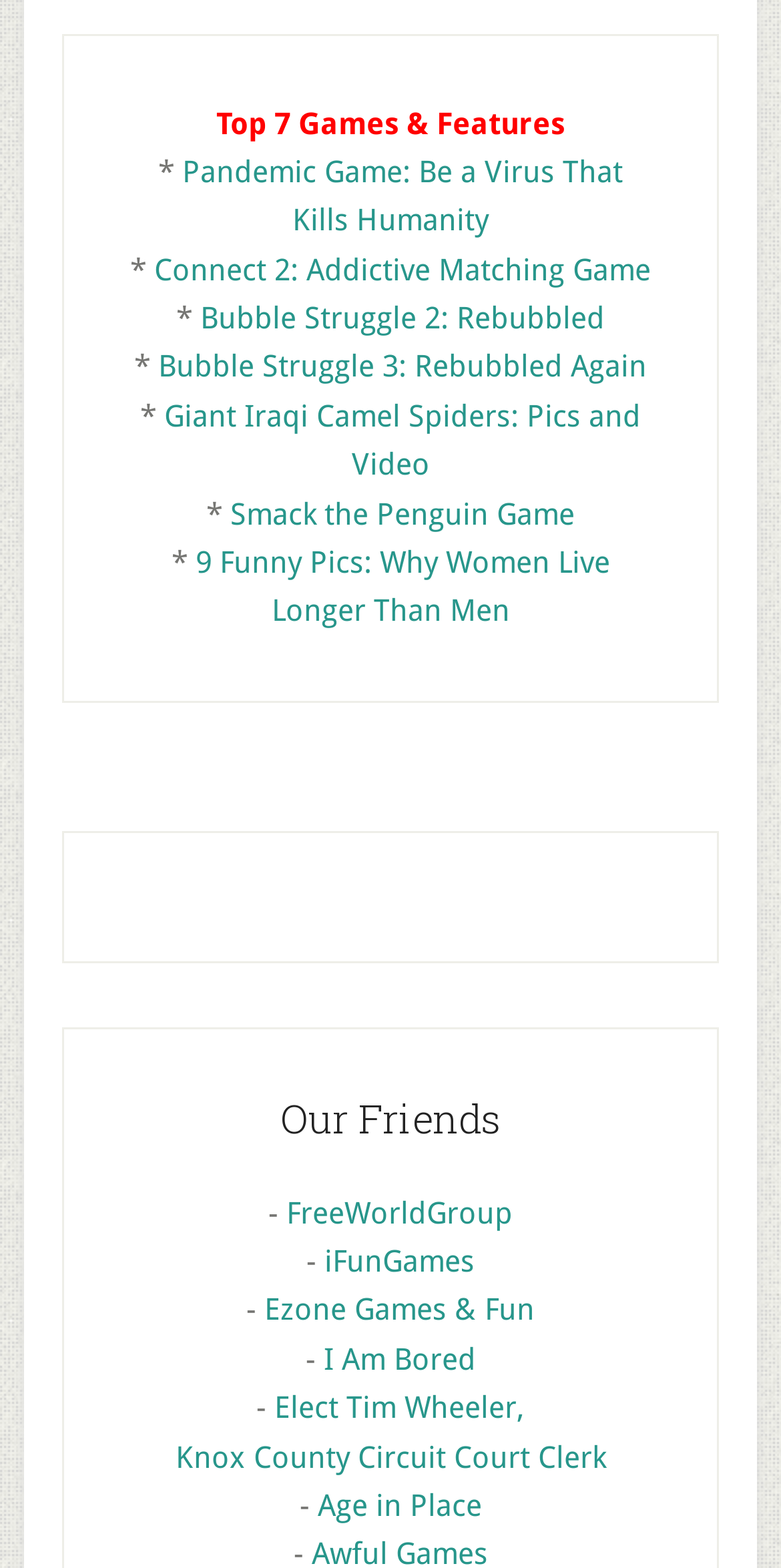Identify the bounding box for the given UI element using the description provided. Coordinates should be in the format (top-left x, top-left y, bottom-right x, bottom-right y) and must be between 0 and 1. Here is the description: Smack the Penguin Game

[0.295, 0.316, 0.736, 0.339]